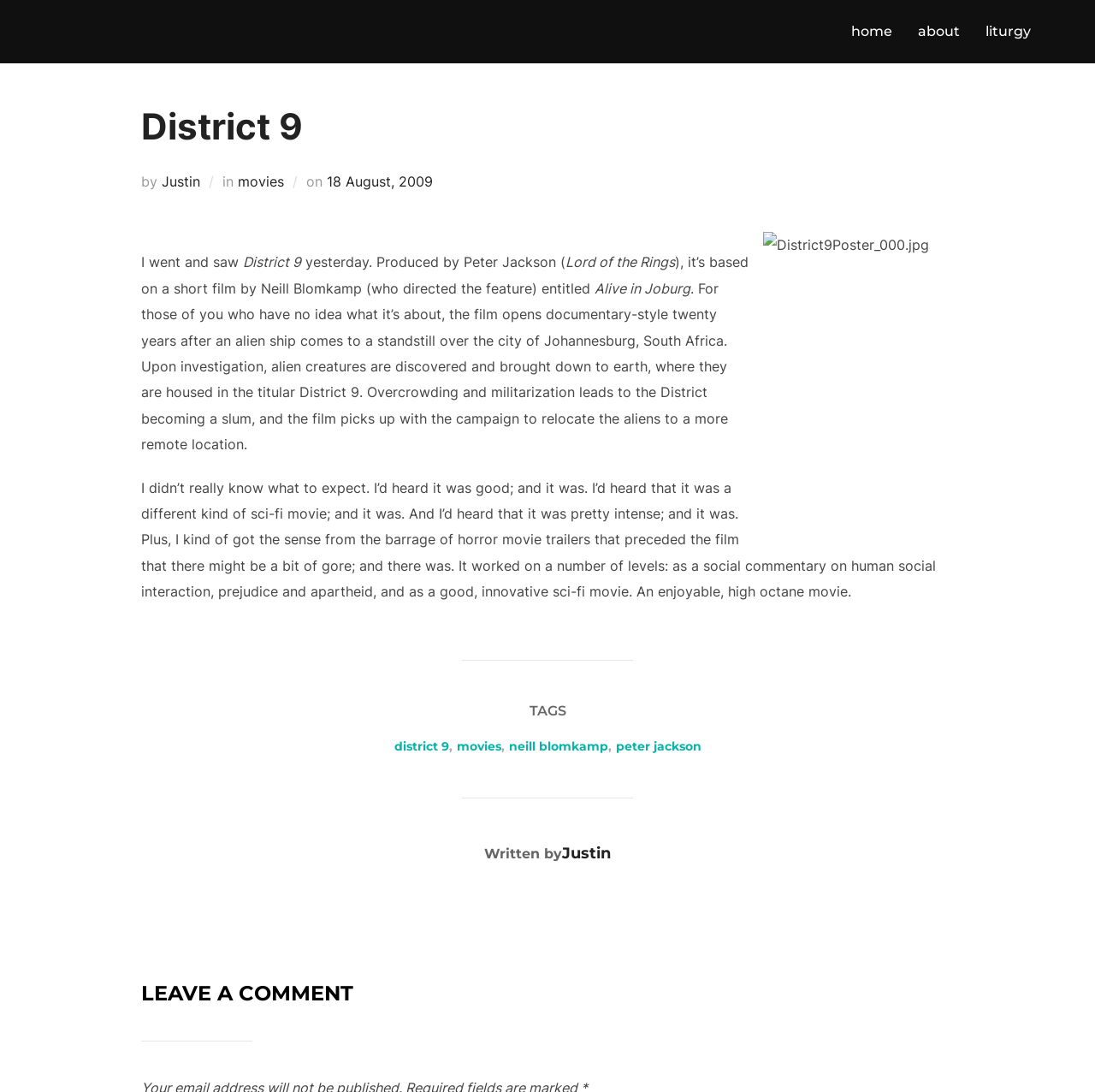Answer the question using only one word or a concise phrase: How many tags are associated with the article?

4